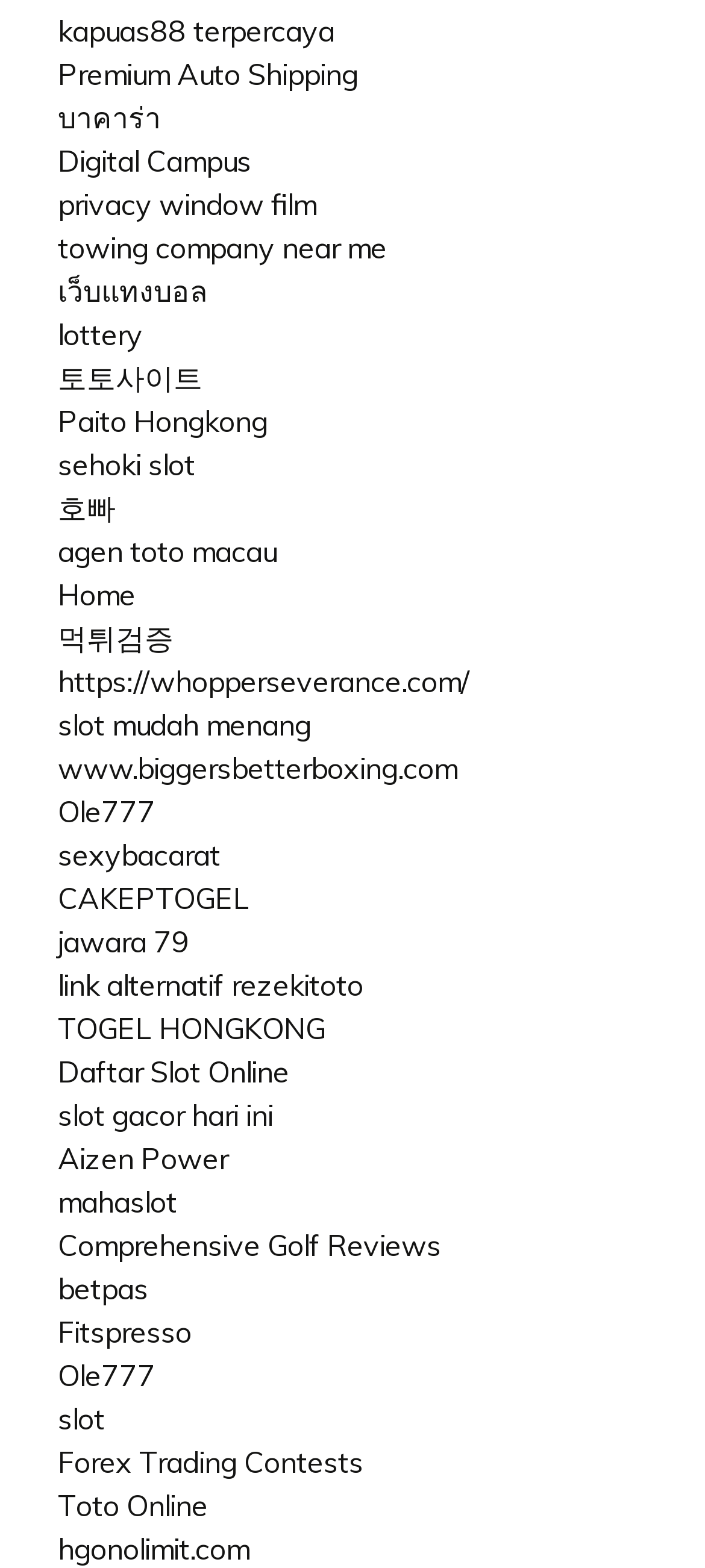Please identify the bounding box coordinates of where to click in order to follow the instruction: "Get a quote from the towing company near me".

[0.082, 0.146, 0.549, 0.169]